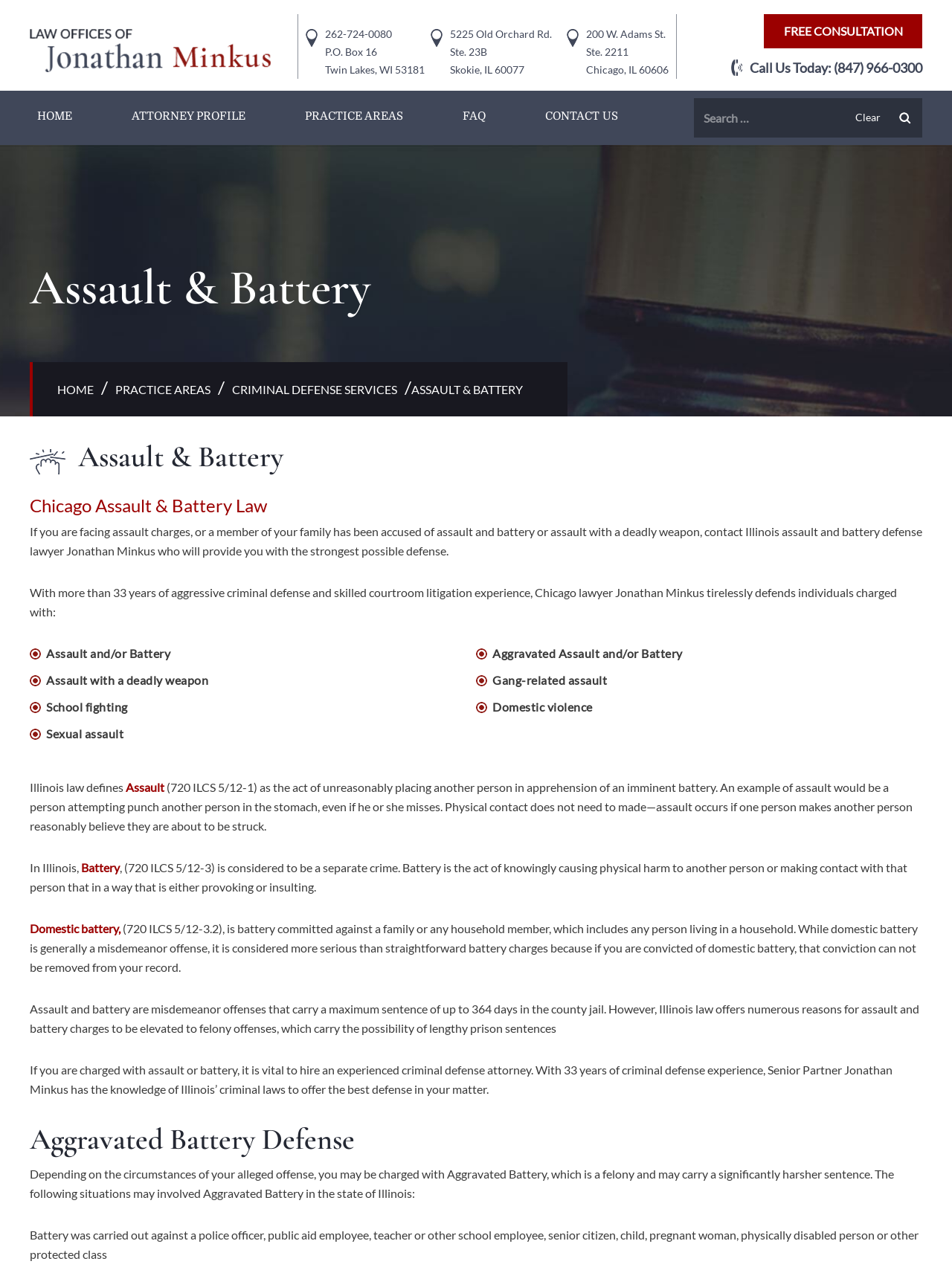What type of cases does the law office specialize in?
Use the image to answer the question with a single word or phrase.

Criminal defense